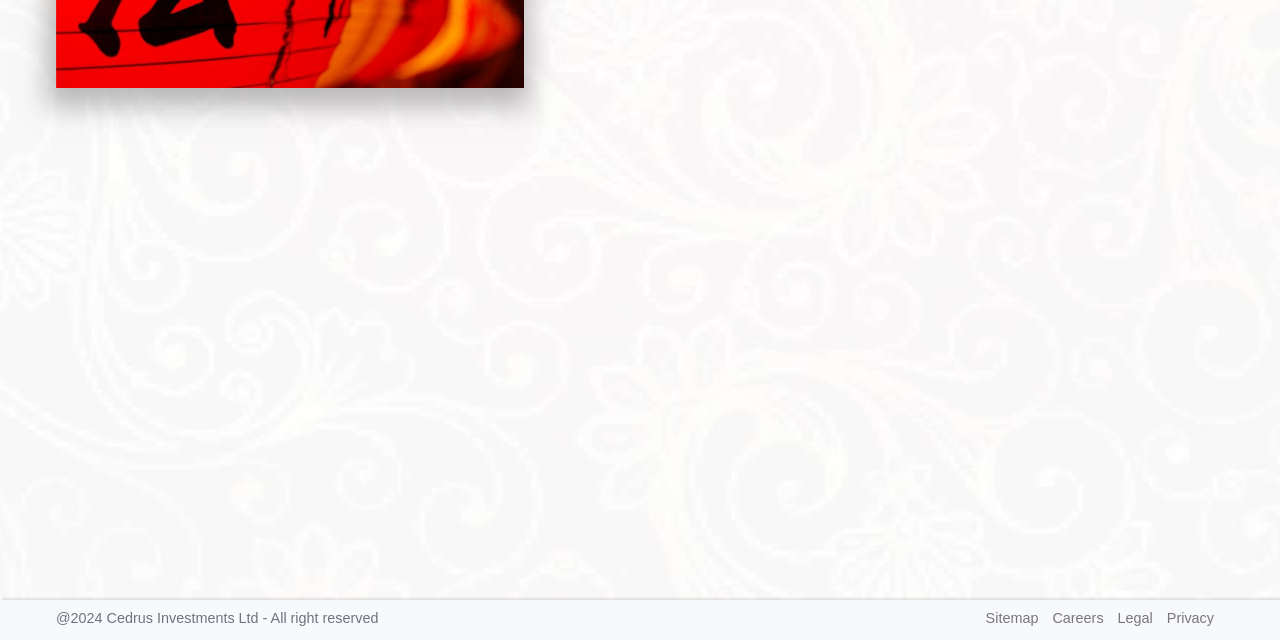Identify and provide the bounding box coordinates of the UI element described: "Sitemap". The coordinates should be formatted as [left, top, right, bottom], with each number being a float between 0 and 1.

[0.77, 0.953, 0.811, 0.978]